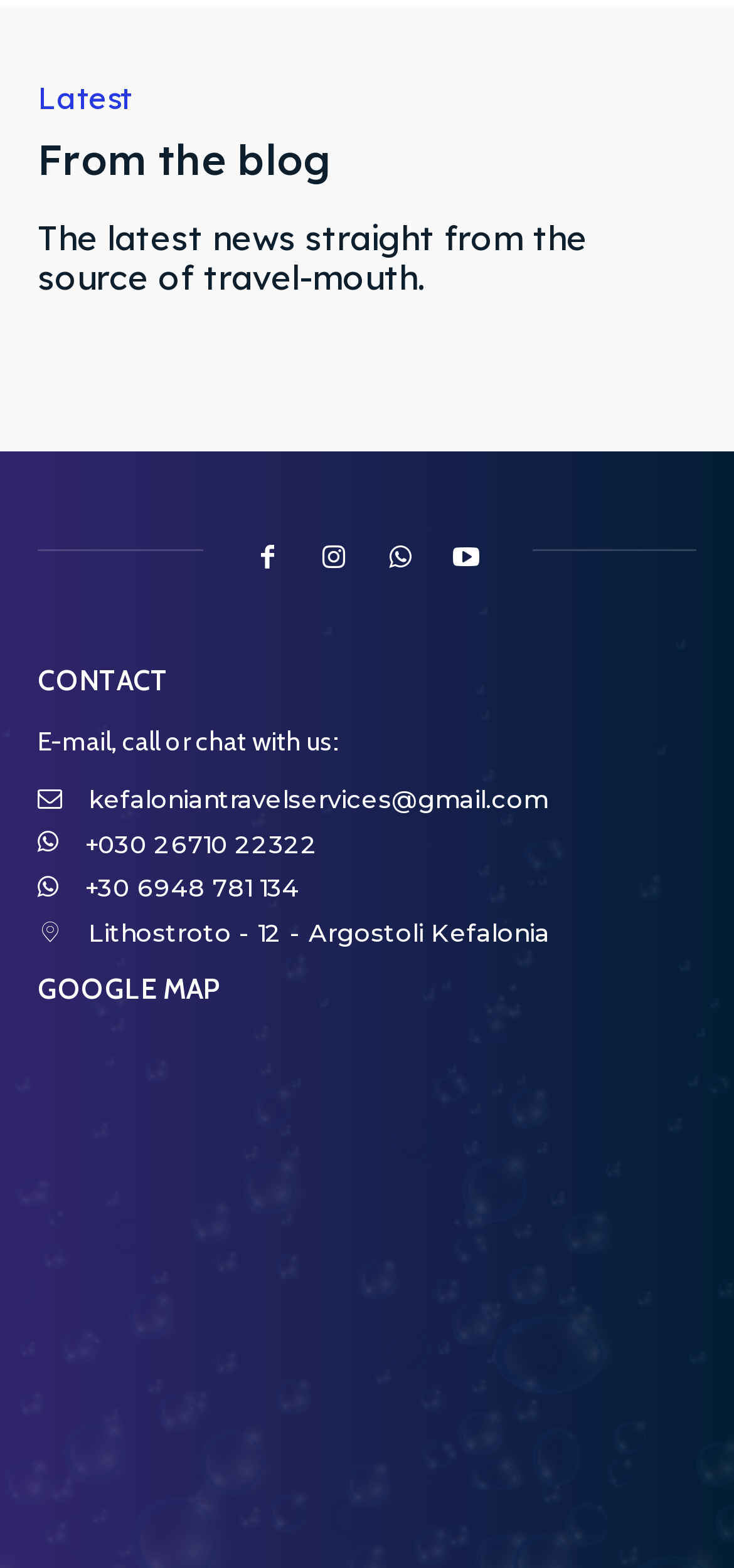Answer succinctly with a single word or phrase:
What is the physical address of the office?

Lithostroto - 12 - Argostoli Kefalonia